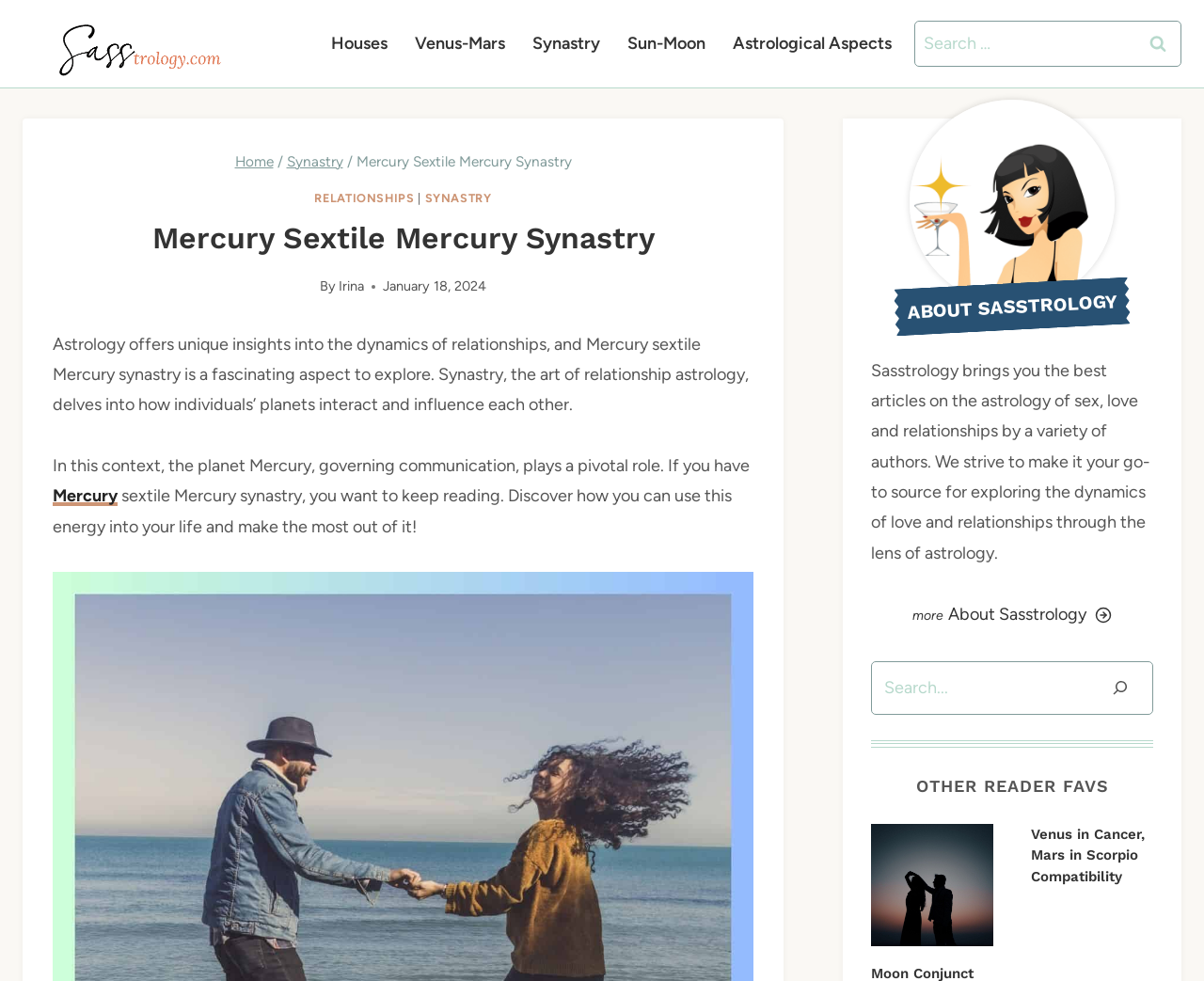What is the website's name?
Please look at the screenshot and answer using one word or phrase.

Sasstrology